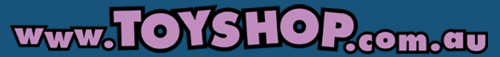Generate an elaborate caption that includes all aspects of the image.

The image features the website URL "www.TOYSHOP.com.au" displayed prominently. The text is presented in a playful, bold font with a soft purple color against a vibrant blue background, highlighting the fun and inviting nature of the toy shop. This logo-style design enhances brand visibility and embodies a playful spirit aimed at attracting customers, particularly families and children looking for toys. The emphasis on the website promotes online accessibility for potential shoppers eager to explore a range of products.